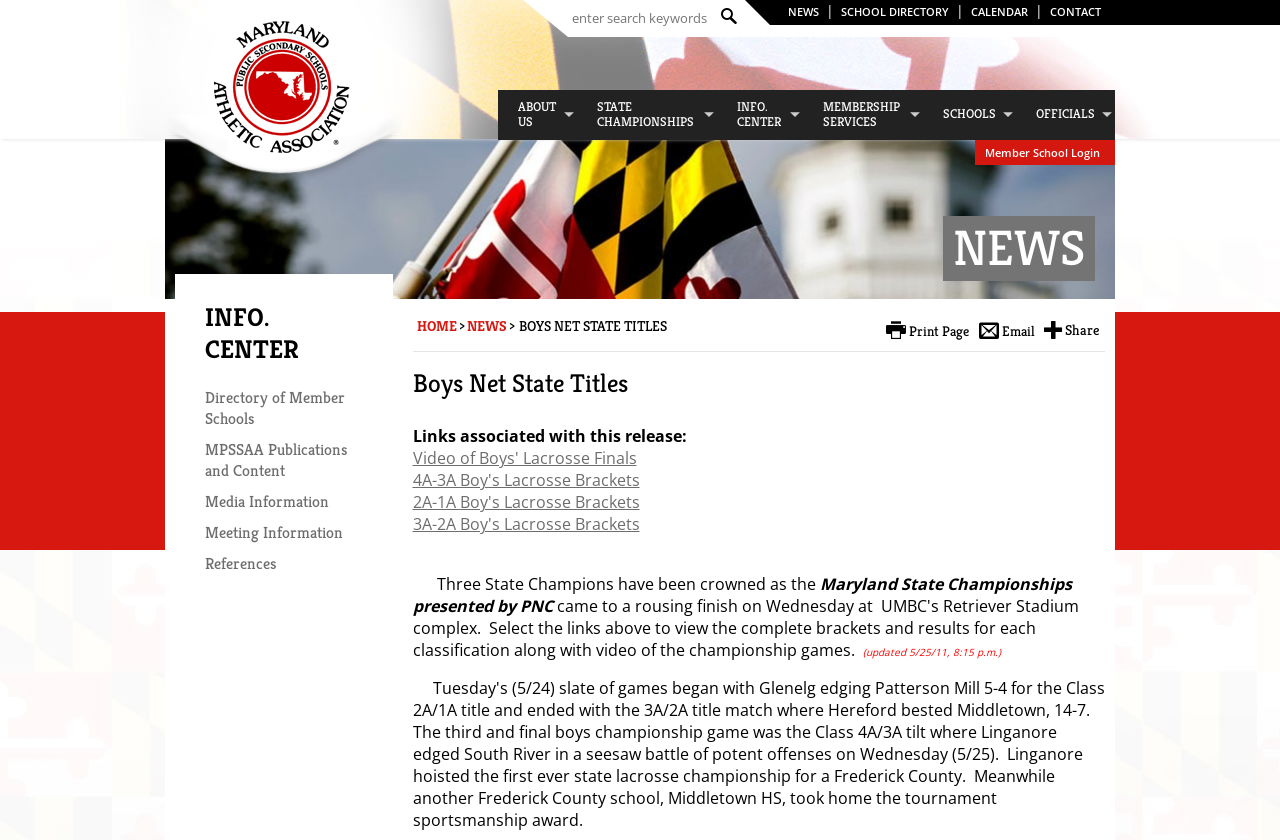What is the search button text?
Please respond to the question thoroughly and include all relevant details.

The search button is located next to the search textbox, and its text is 'Search'. It is used to submit the search query.